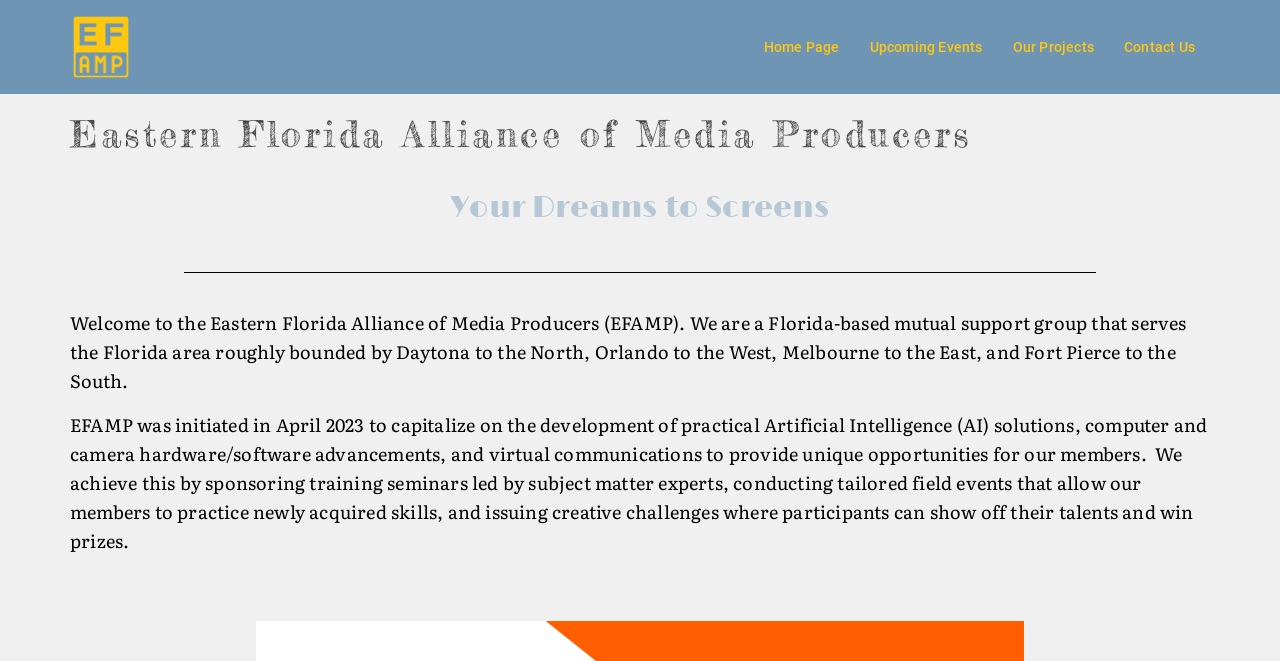Using the details in the image, give a detailed response to the question below:
What is the theme of the organization's creative challenges?

I found the answer by reading the StaticText element that describes the organization's activities. It says '...and issuing creative challenges where participants can show off their talents and win prizes.' which indicates the theme of the organization's creative challenges.